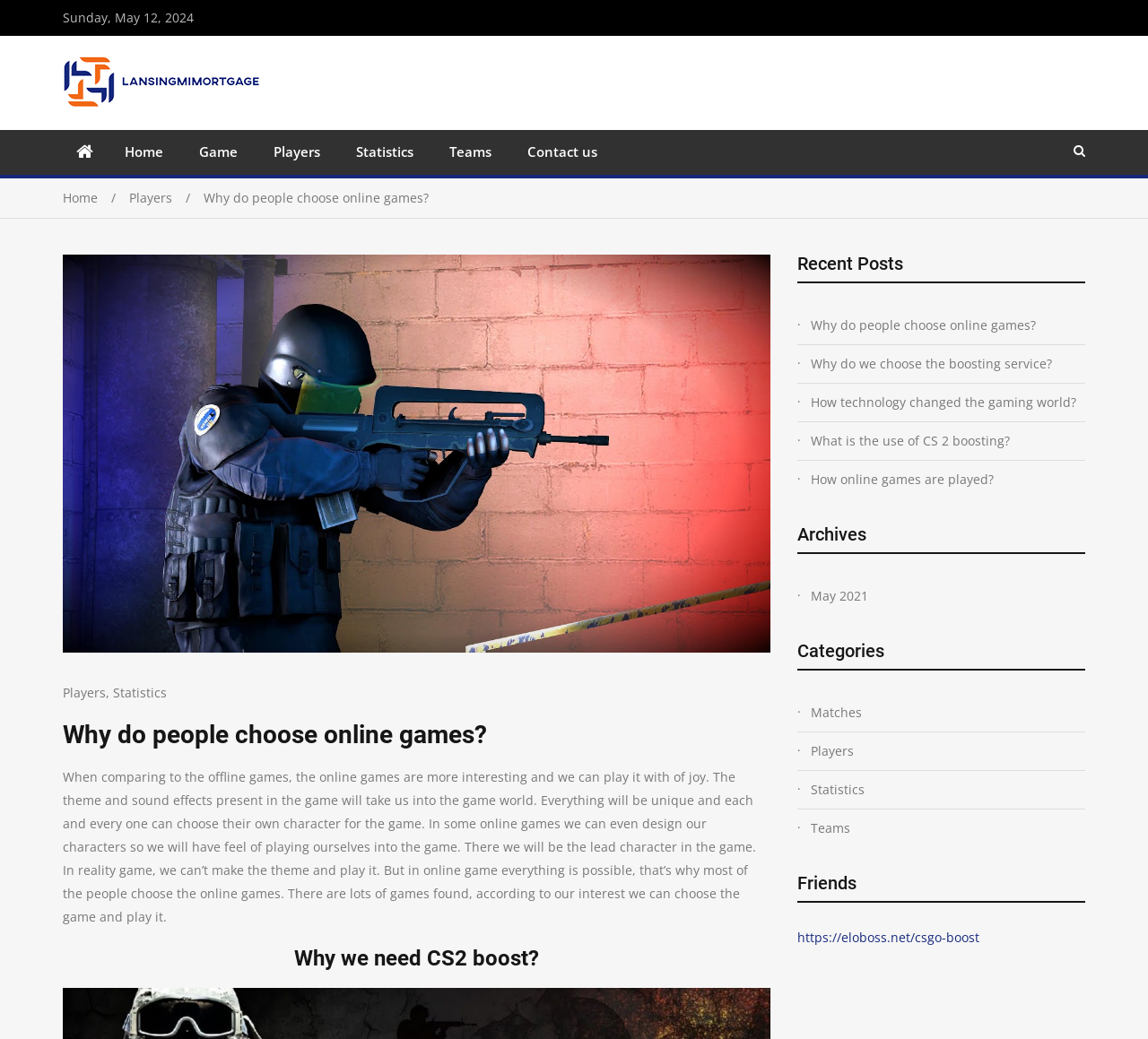Locate the bounding box coordinates of the element that needs to be clicked to carry out the instruction: "Click on the 'Game' link". The coordinates should be given as four float numbers ranging from 0 to 1, i.e., [left, top, right, bottom].

[0.158, 0.125, 0.223, 0.168]